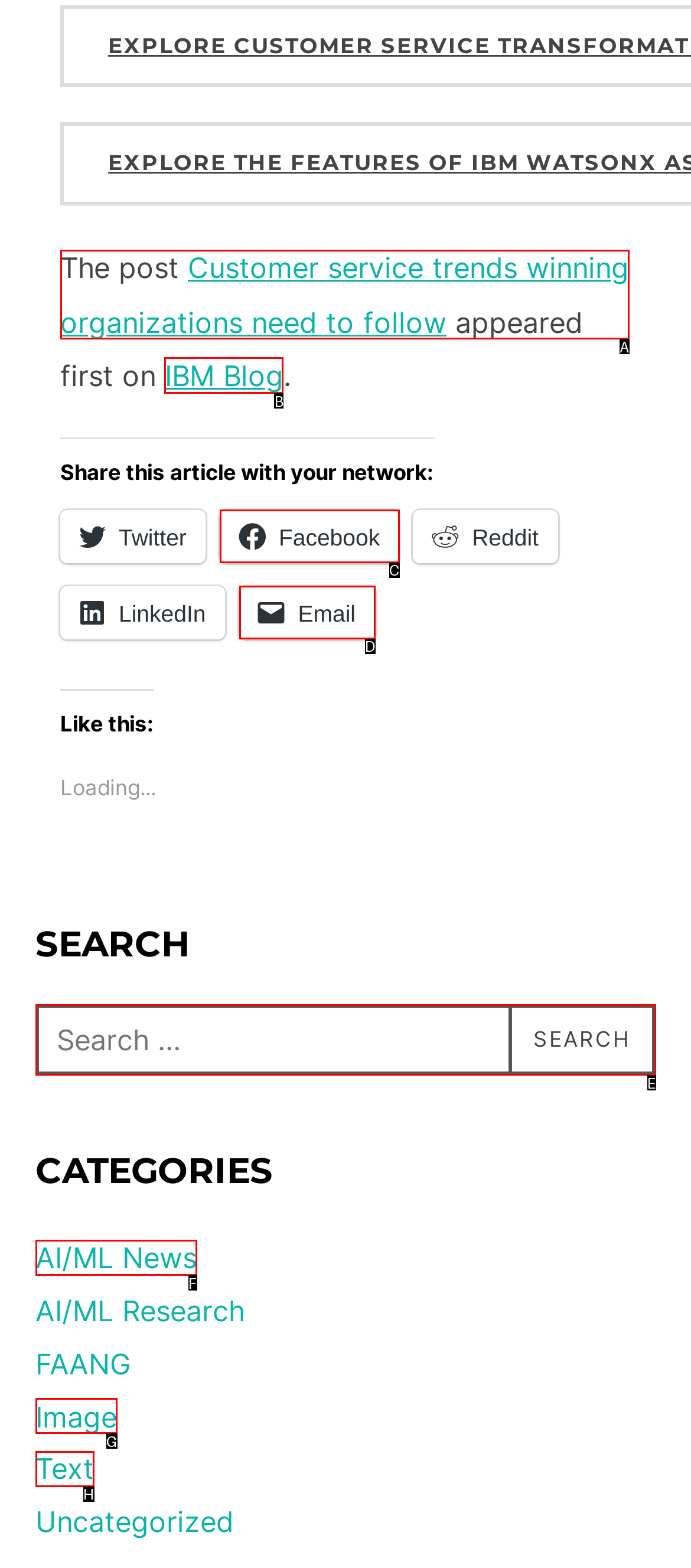Select the option I need to click to accomplish this task: Click on IBM Blog
Provide the letter of the selected choice from the given options.

B